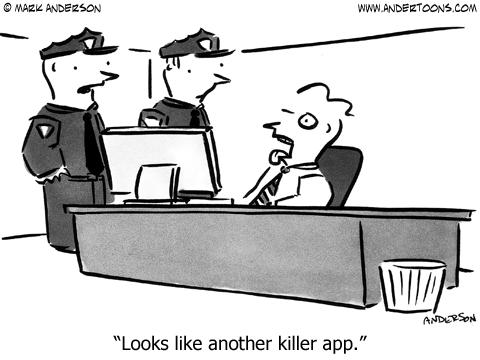What is the man sitting at the computer feeling?
Please describe in detail the information shown in the image to answer the question.

The man sitting at the computer has his mouth agape, which suggests that he is feeling anxious or fearful. His overall demeanor and body language convey a sense of surprise or alarm.